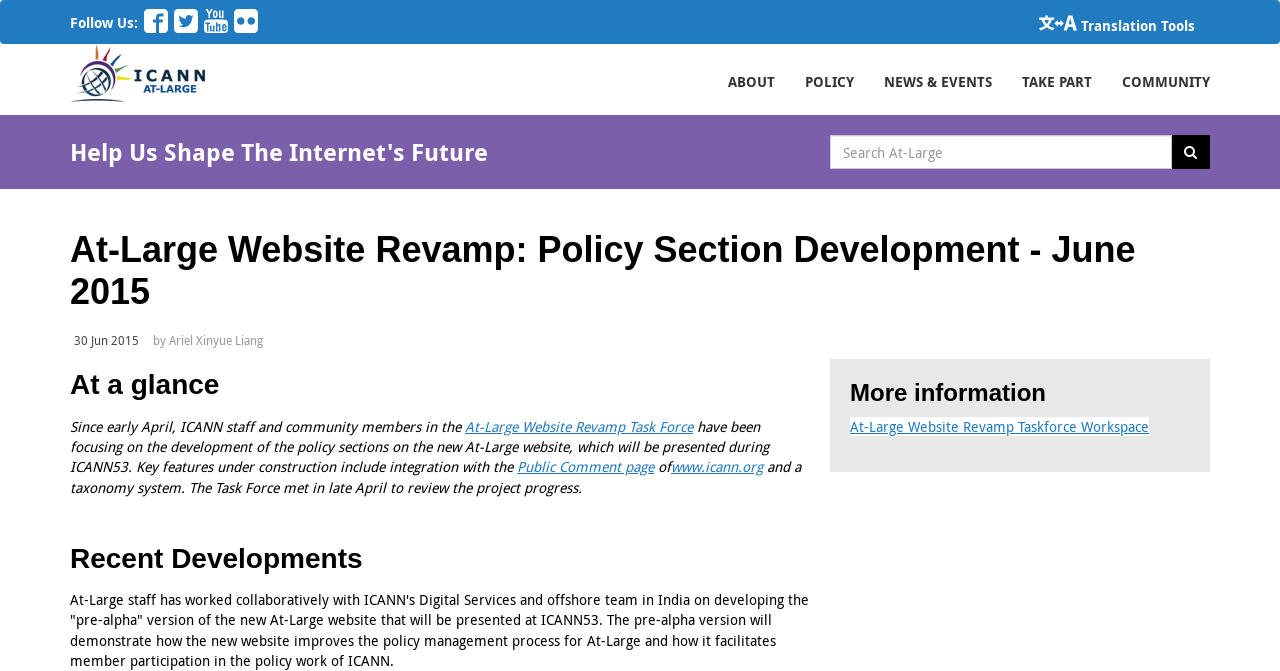Based on the provided description, "More", find the bounding box of the corresponding UI element in the screenshot.

None